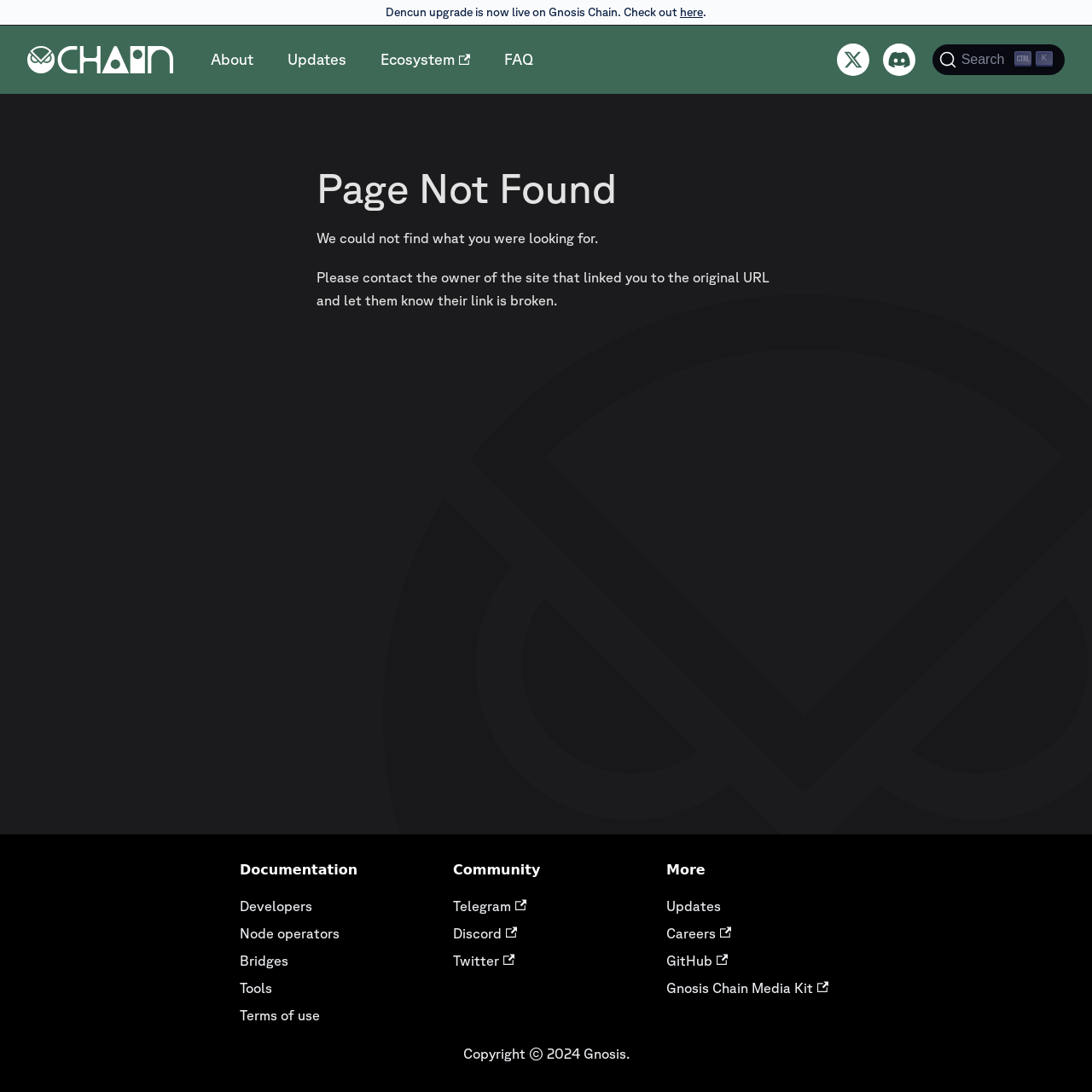Please specify the bounding box coordinates of the clickable section necessary to execute the following command: "Check out the Dencun upgrade".

[0.623, 0.005, 0.644, 0.017]